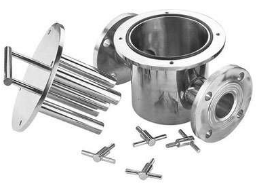Provide a comprehensive description of the image.

The image showcases a sanitized grade customized magnetic trap, designed for efficient separation and collection of metallic contaminants in various industrial applications. Featuring a robust stainless steel construction, the trap includes multiple magnetic rods that enhance the removal of ferrous particles from product streams. The assembly is coupled with flanged ends for easy installation within piping systems. This device is ideal for ensuring product purity and compliance with sanitary standards, making it suitable for use in food processing, pharmaceuticals, and other sensitive industries.